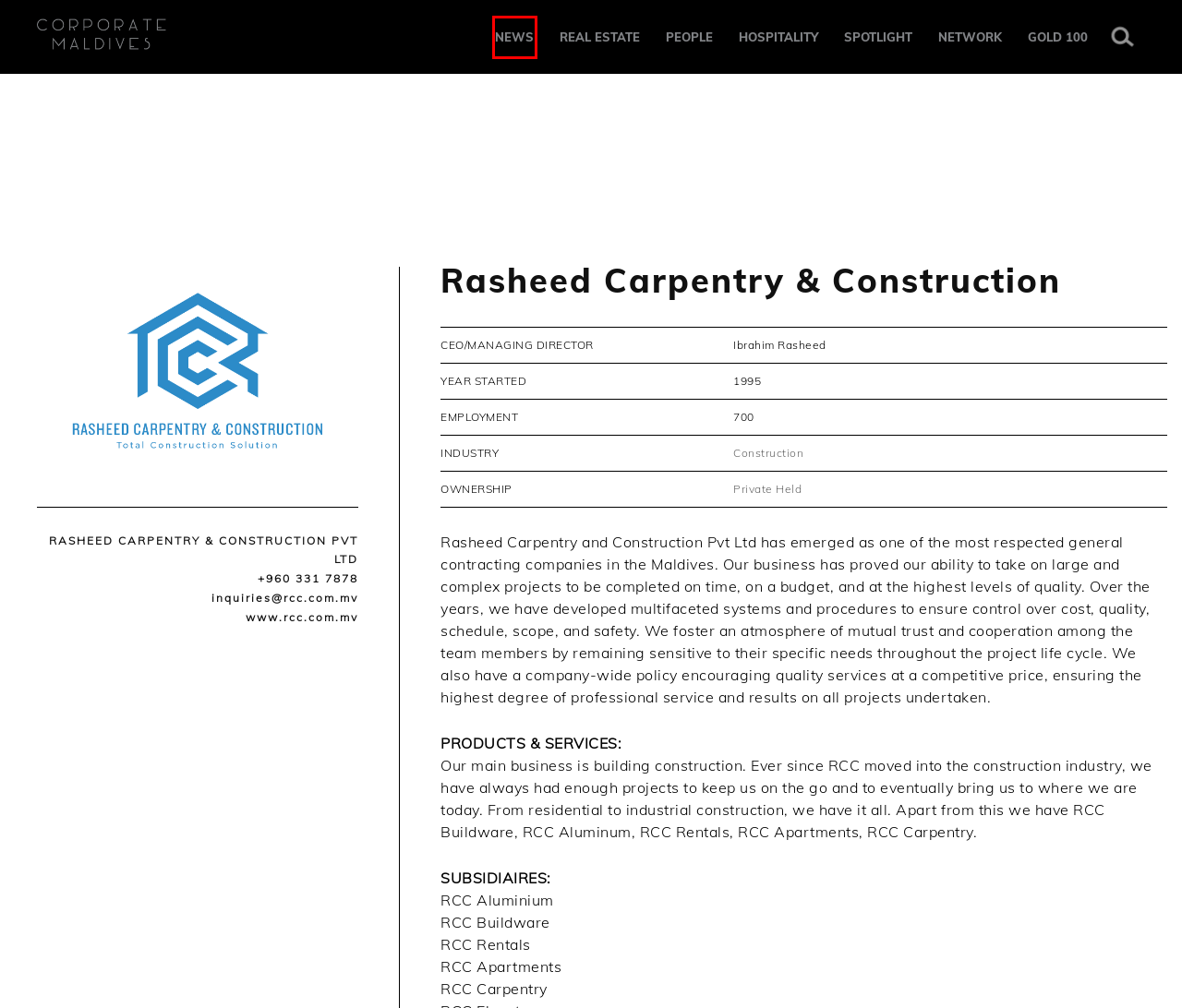You have a screenshot of a webpage with a red bounding box around an element. Select the webpage description that best matches the new webpage after clicking the element within the red bounding box. Here are the descriptions:
A. People | Corporate Maldives
B. Construction | Industry | Corporate Maldives
C. Hospitality | Corporate Maldives
D. Private Held | Ownership | Corporate Maldives
E. News | Corporate Maldives
F. Real Estate | Corporate Maldives
G. gold100 | Corporate Maldives
H. Spotlight | Corporate Maldives

E